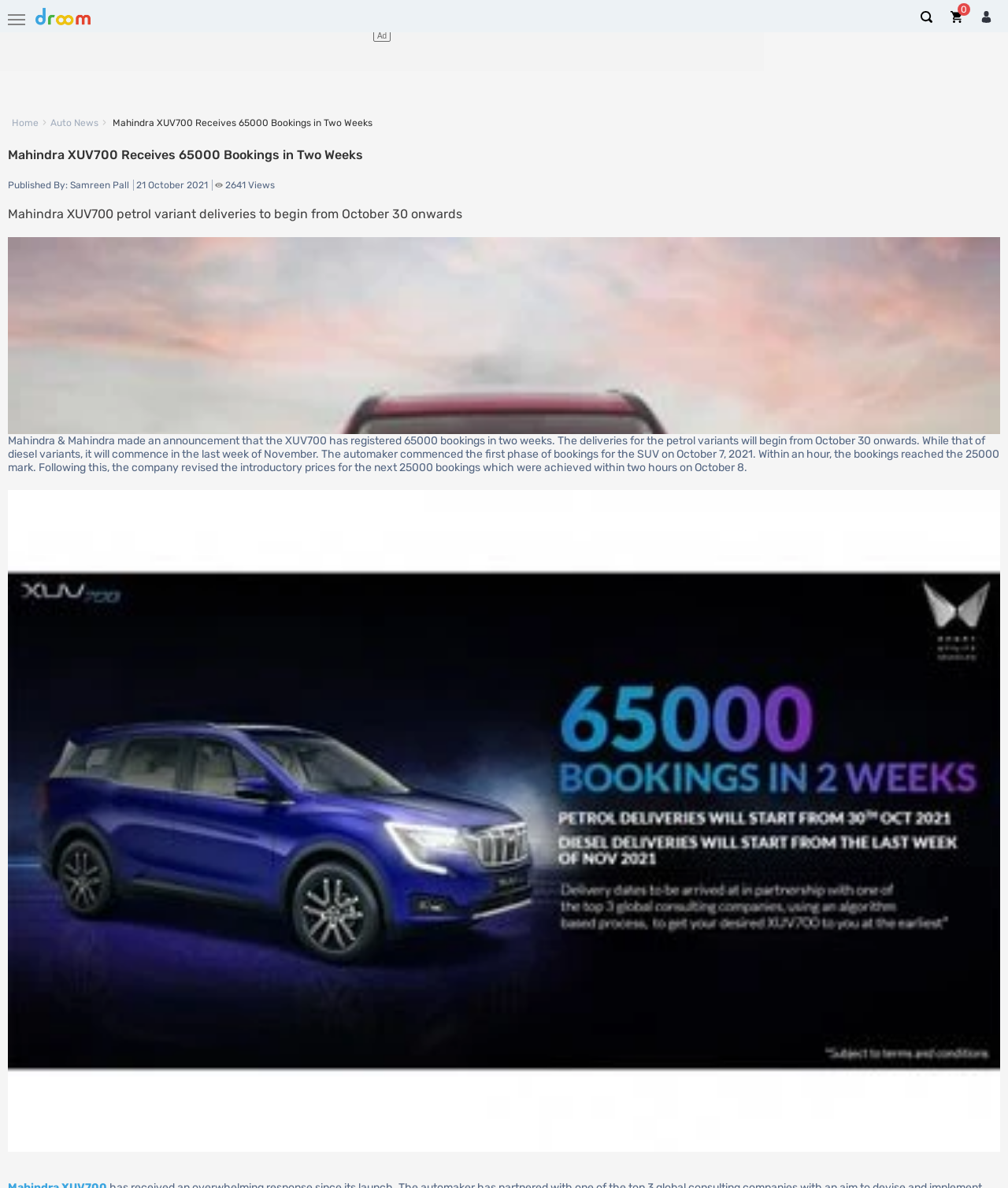Provide an in-depth caption for the webpage.

The webpage is about Mahindra XUV700, a car model, and its recent bookings and delivery updates. At the top left corner, there is a button and a link to "droom" with an image of the logo. On the top right corner, there are three links: an empty link, a link with the text "0", and a link with the text "User" accompanied by a user icon.

Below these links, there is a navigation menu with links to "Home" and "Auto News". The main title of the webpage, "Mahindra XUV700 Receives 65000 Bookings in Two Weeks", is displayed prominently in the middle of the page. Below the title, there is a subtitle with the same text, followed by the author's name, "Samreen Pall", and the publication date, "21 October 2021".

On the right side of the author's name, there is an image of an eye, representing "Views", and a text "2641" indicating the number of views. Below these elements, there is a heading that announces the start of deliveries for the petrol variant of Mahindra XUV700 from October 30 onwards.

The main content of the webpage is a news article that discusses the bookings and delivery updates of Mahindra XUV700. The article is accompanied by a large image that takes up most of the page. At the bottom of the page, there are two disabled buttons for navigating a carousel, but there is only one item in the carousel.